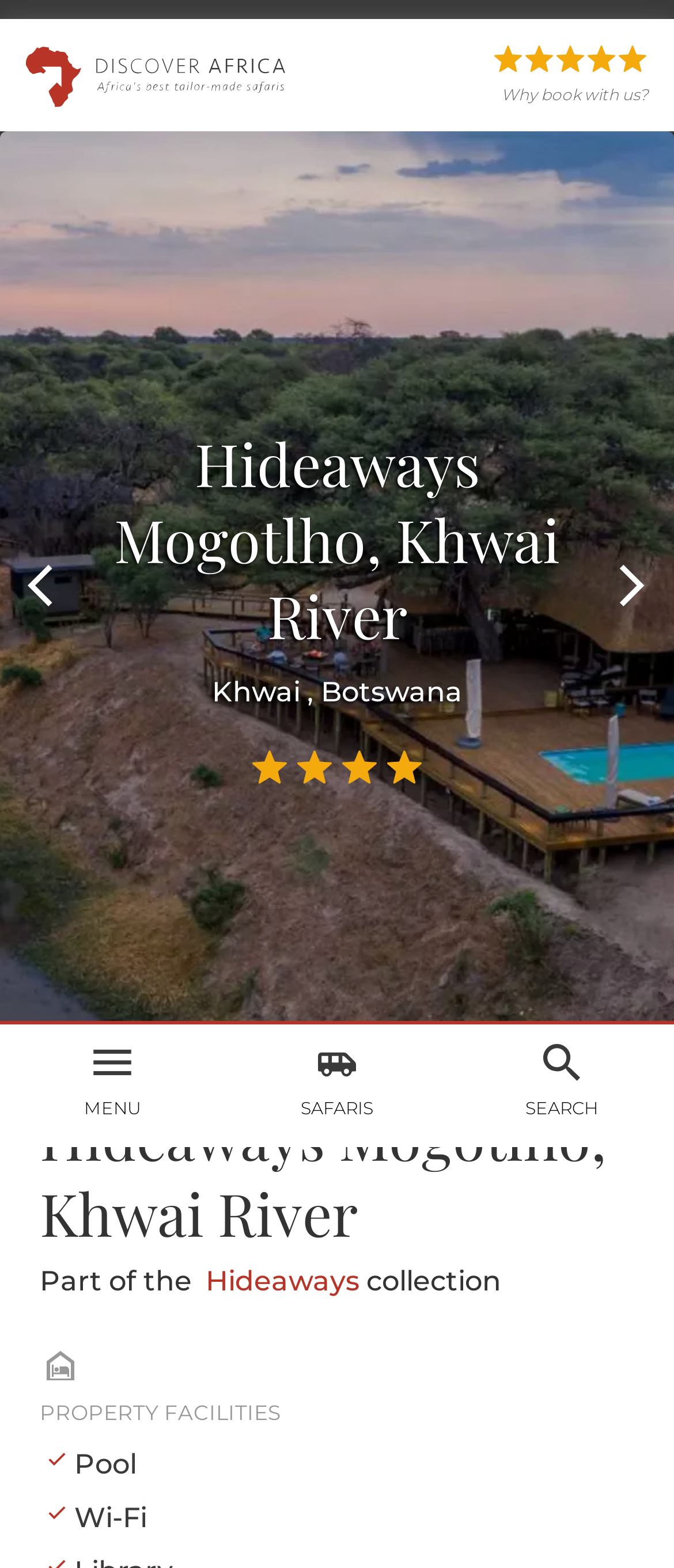How many links are there in the top navigation menu?
Please provide a detailed and comprehensive answer to the question.

I found the answer by looking at the layout table element which contains three layout table cells, each with a link element, including 'Discover Africa', 'Why book with us?', and 'MENU', 'SAFARIS', 'SEARCH'.